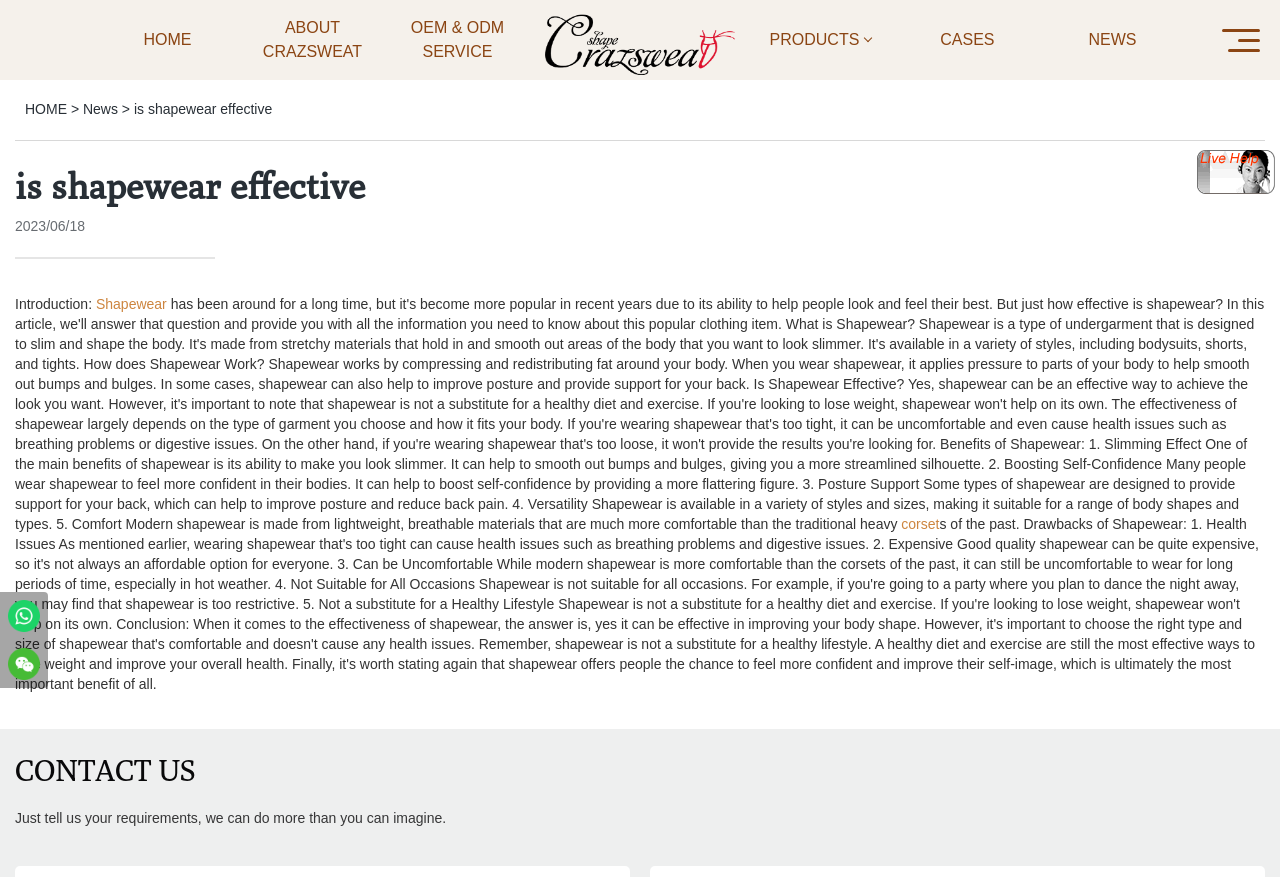Create a detailed narrative describing the layout and content of the webpage.

The webpage appears to be a website for a company called Crazsweat, which is likely related to shapewear and corset products. 

At the top of the page, there is a logo with the text "Crazsweat" and an image with the same name. Below the logo, there is a navigation menu with links to "HOME", "ABOUT CRAZSWEAT", "OEM & ODM SERVICE", "PRODUCTS", "CASES", and "NEWS". 

On the left side of the page, there is a secondary navigation menu with links to "HOME" and "News", as well as a heading that reads "is shapewear effective". Below this heading, there is a date "2023/06/18" and a paragraph that starts with "Introduction:". This paragraph contains a link to "Shapewear". 

Further down the page, there is a link to "corset" located near the bottom right corner. At the very bottom of the page, there is a section with the heading "CONTACT US" and a paragraph that invites users to share their requirements. 

There are also several images on the page, including two images of a person, Guanhua Peng, located at the bottom left corner, and an image at the top right corner with no description.